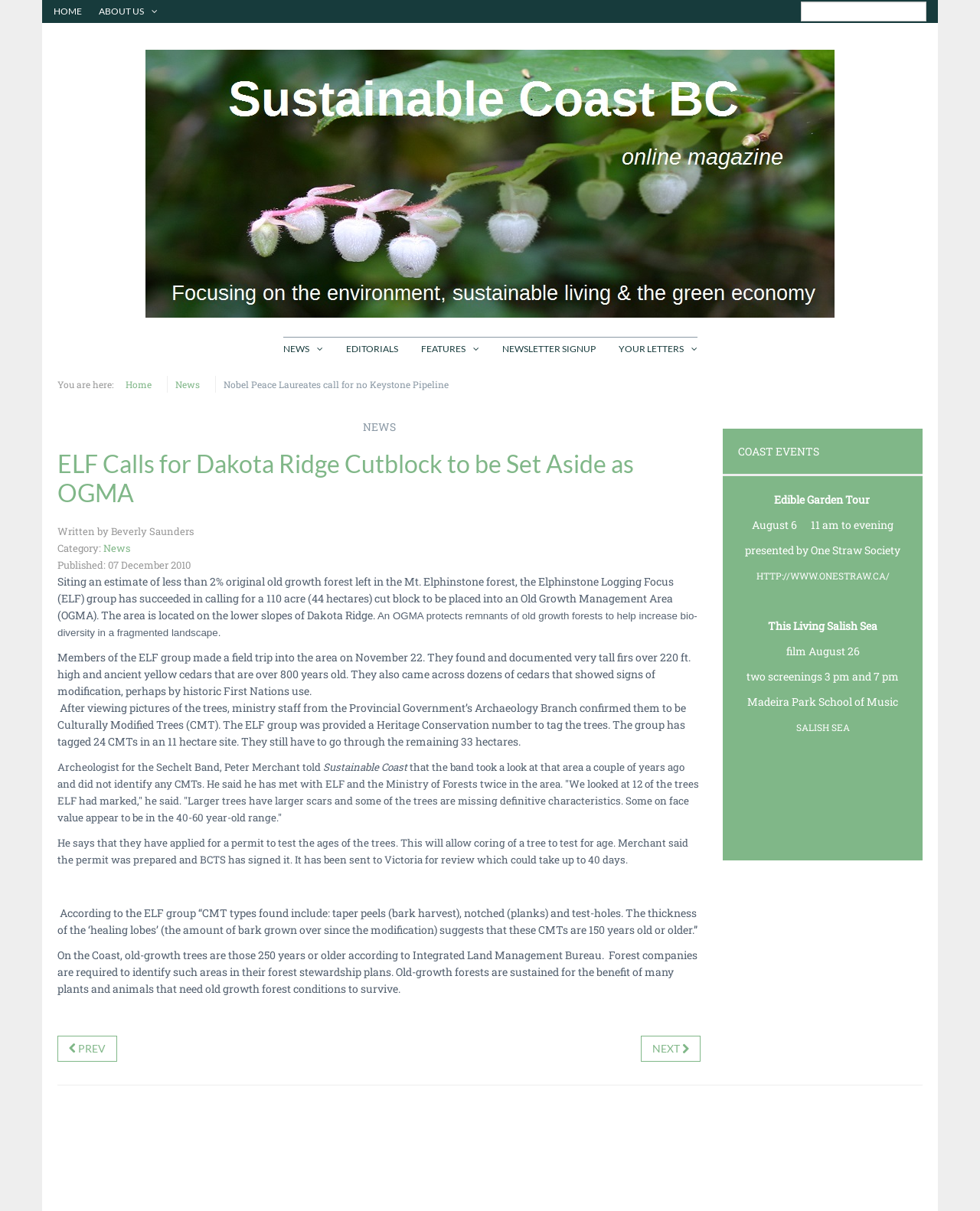Provide the bounding box coordinates of the HTML element described as: "Sustainable Coast". The bounding box coordinates should be four float numbers between 0 and 1, i.e., [left, top, right, bottom].

[0.148, 0.145, 0.852, 0.157]